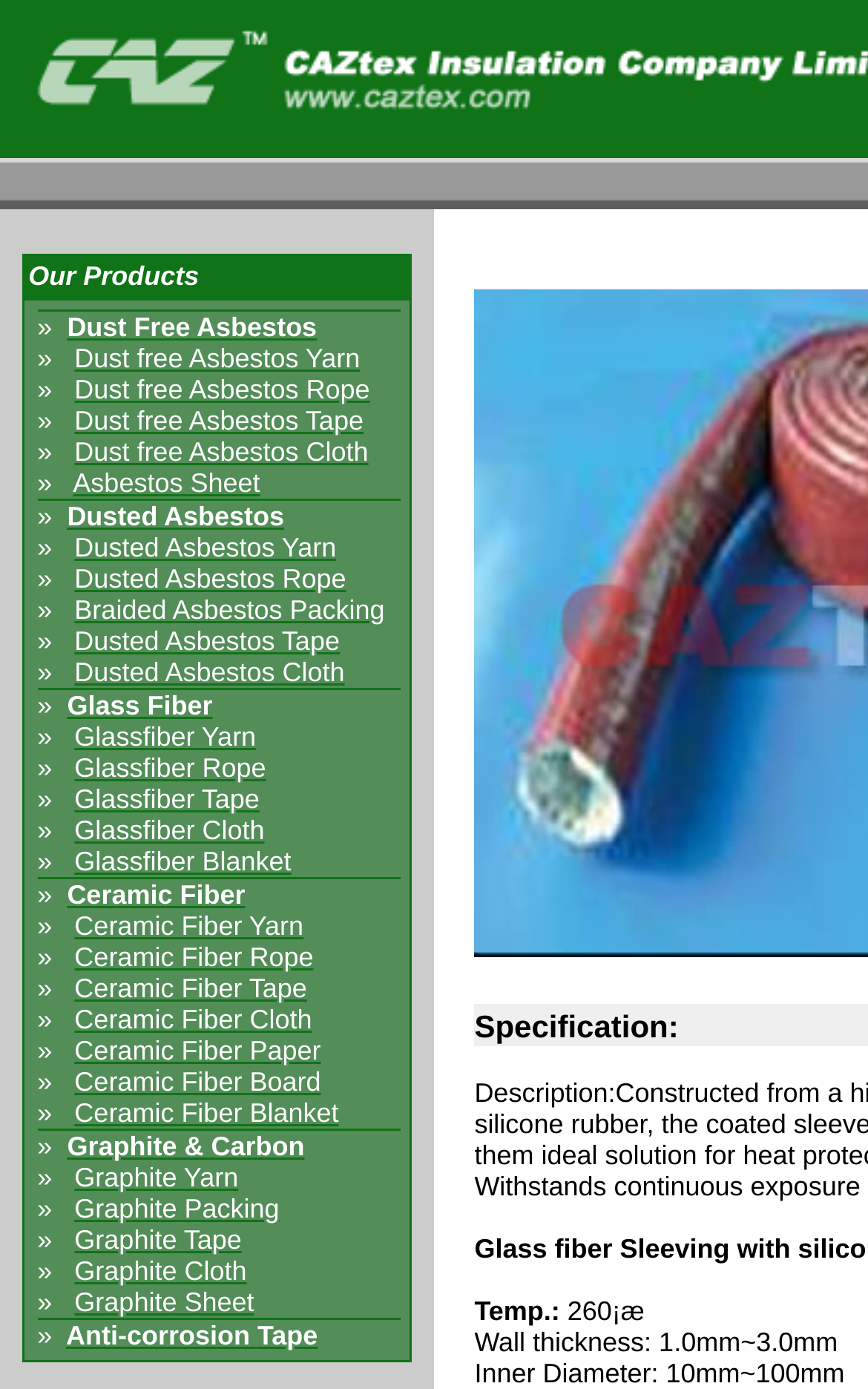Find the bounding box coordinates of the element to click in order to complete the given instruction: "Learn about Dusted Asbestos Yarn."

[0.086, 0.383, 0.387, 0.405]